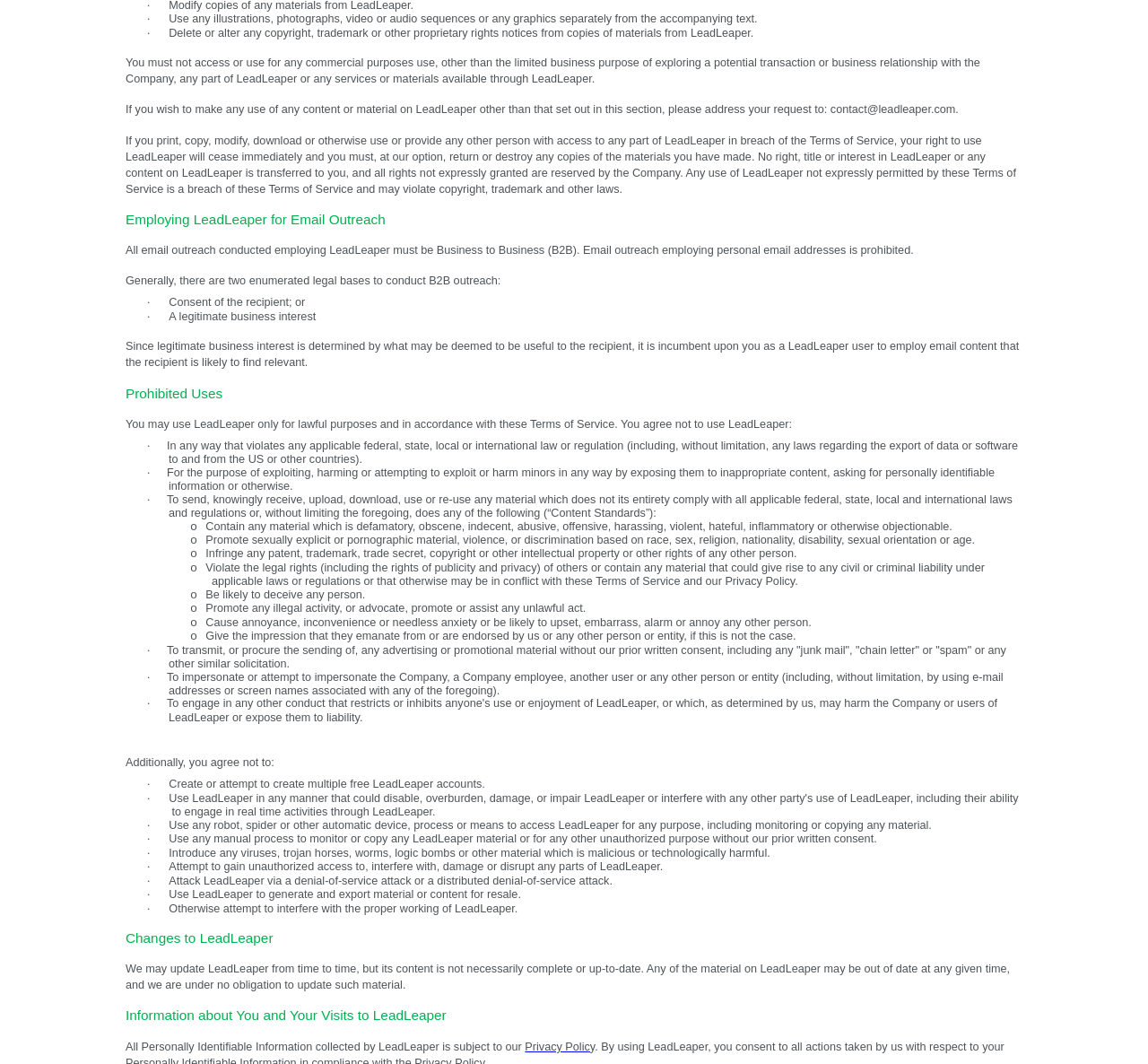What is the policy on personally identifiable information?
Examine the screenshot and reply with a single word or phrase.

Subject to Privacy Policy